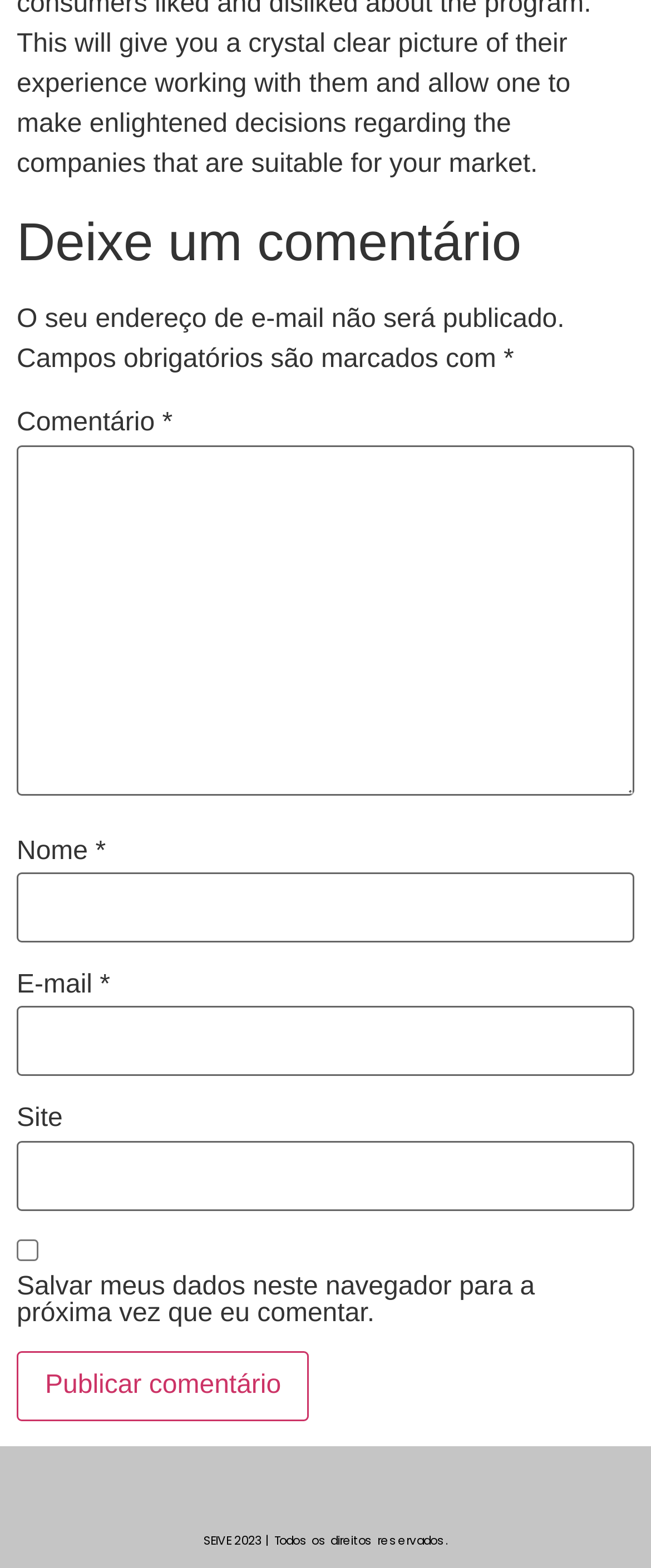How many required fields are there in the comment form?
Respond to the question with a single word or phrase according to the image.

Three